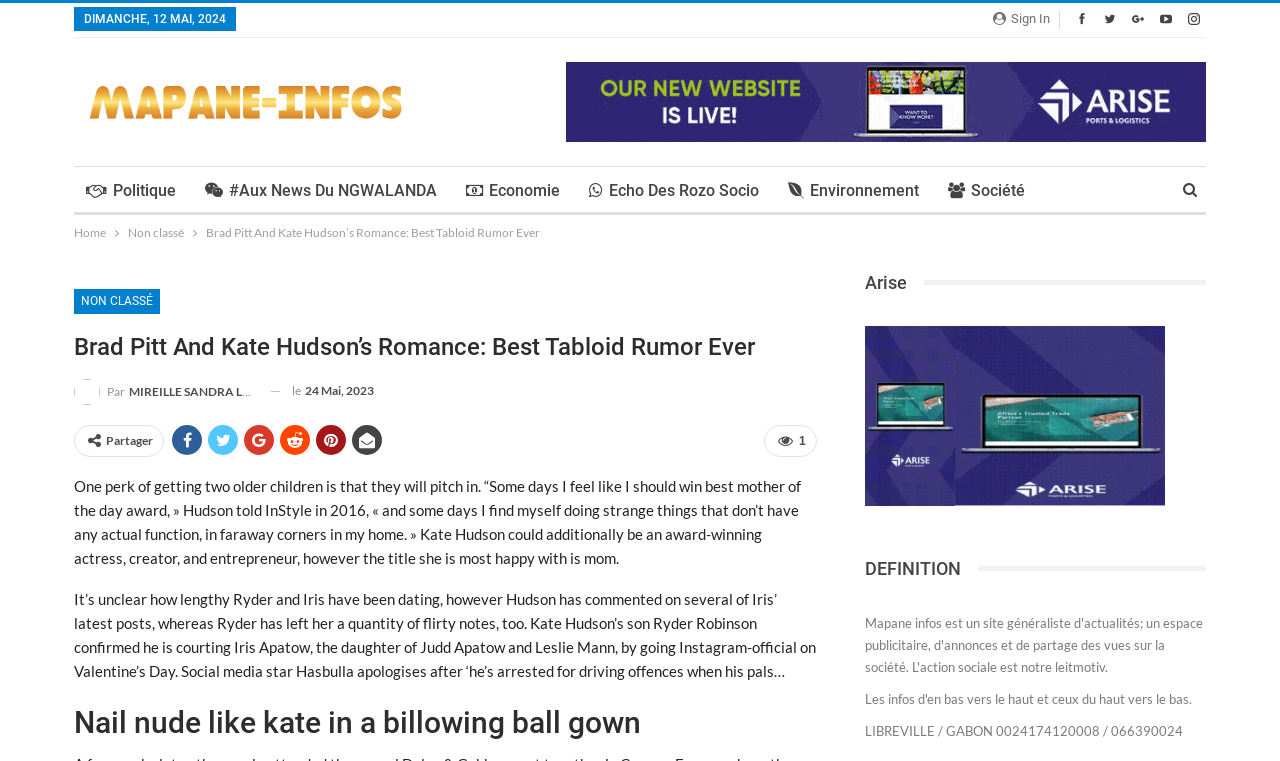Who is the mother mentioned in the article?
Please analyze the image and answer the question with as much detail as possible.

The article mentions Kate Hudson as the mother who is happy with her title as a mom. The text also quotes her saying 'One perk of getting two older children is that they will pitch in...'.